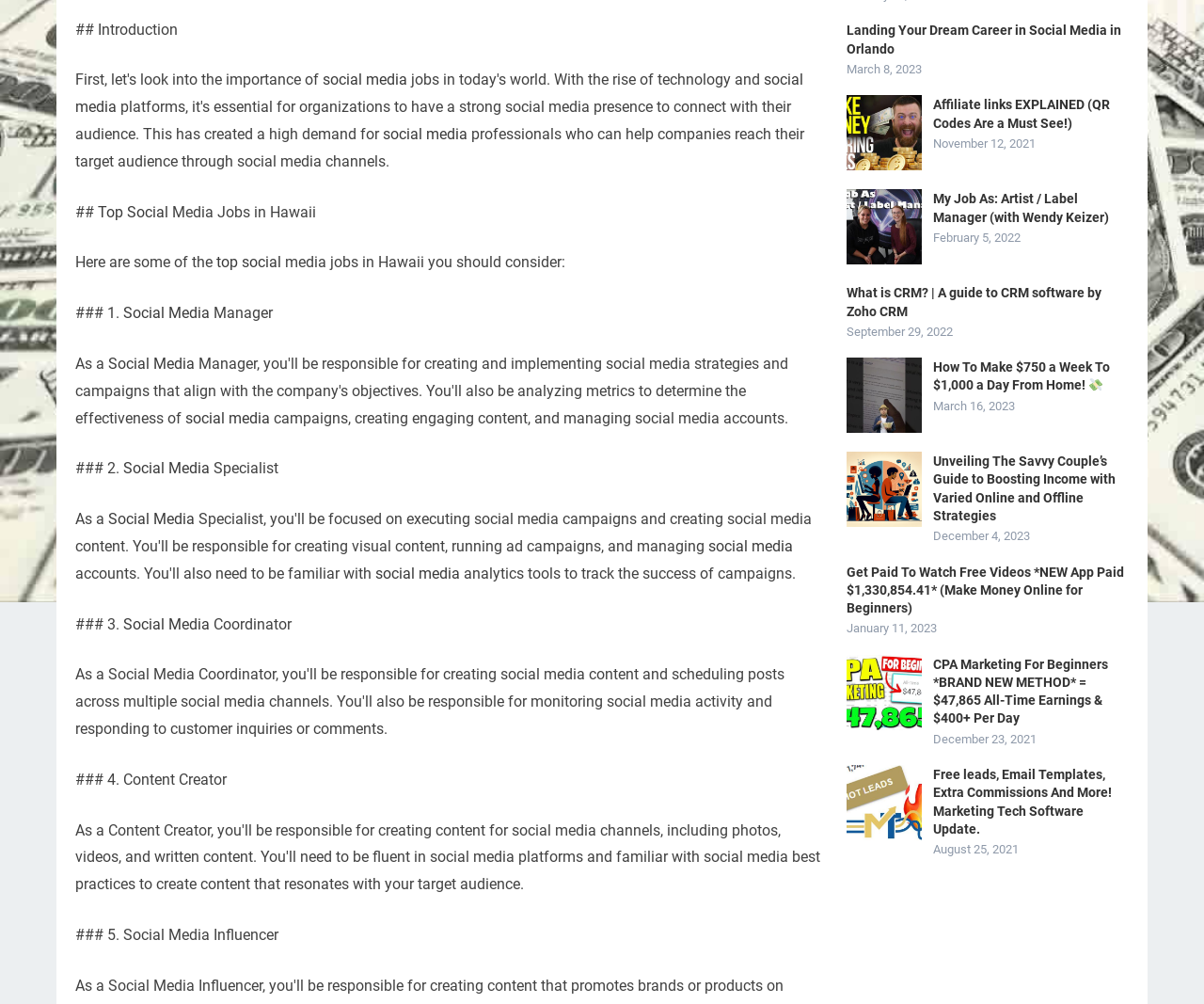Identify the bounding box coordinates for the UI element described as: "Social Media". The coordinates should be provided as four floats between 0 and 1: [left, top, right, bottom].

[0.102, 0.303, 0.174, 0.321]